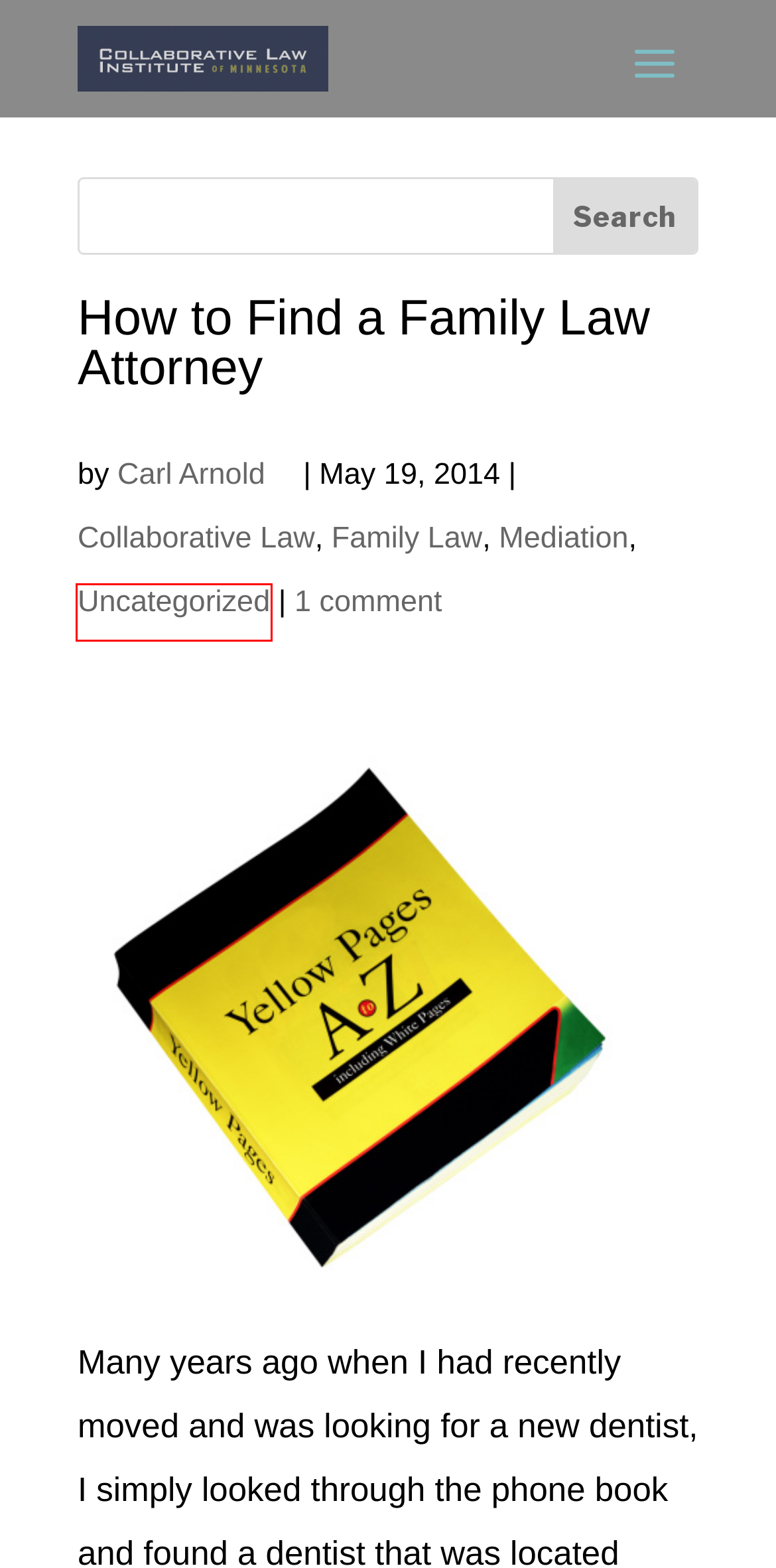You are provided a screenshot of a webpage featuring a red bounding box around a UI element. Choose the webpage description that most accurately represents the new webpage after clicking the element within the red bounding box. Here are the candidates:
A. Carl Arnold, Author at Collaborative Law Institute
B. Conflict Resolution Archives | Collaborative Law Institute
C. Children & Money Archives | Collaborative Law Institute
D. Mediation Archives | Collaborative Law Institute
E. Family Law Archives | Collaborative Law Institute
F. Parents Archives | Collaborative Law Institute
G. Collaborative Law Archives | Collaborative Law Institute
H. Uncategorized Archives | Collaborative Law Institute

H